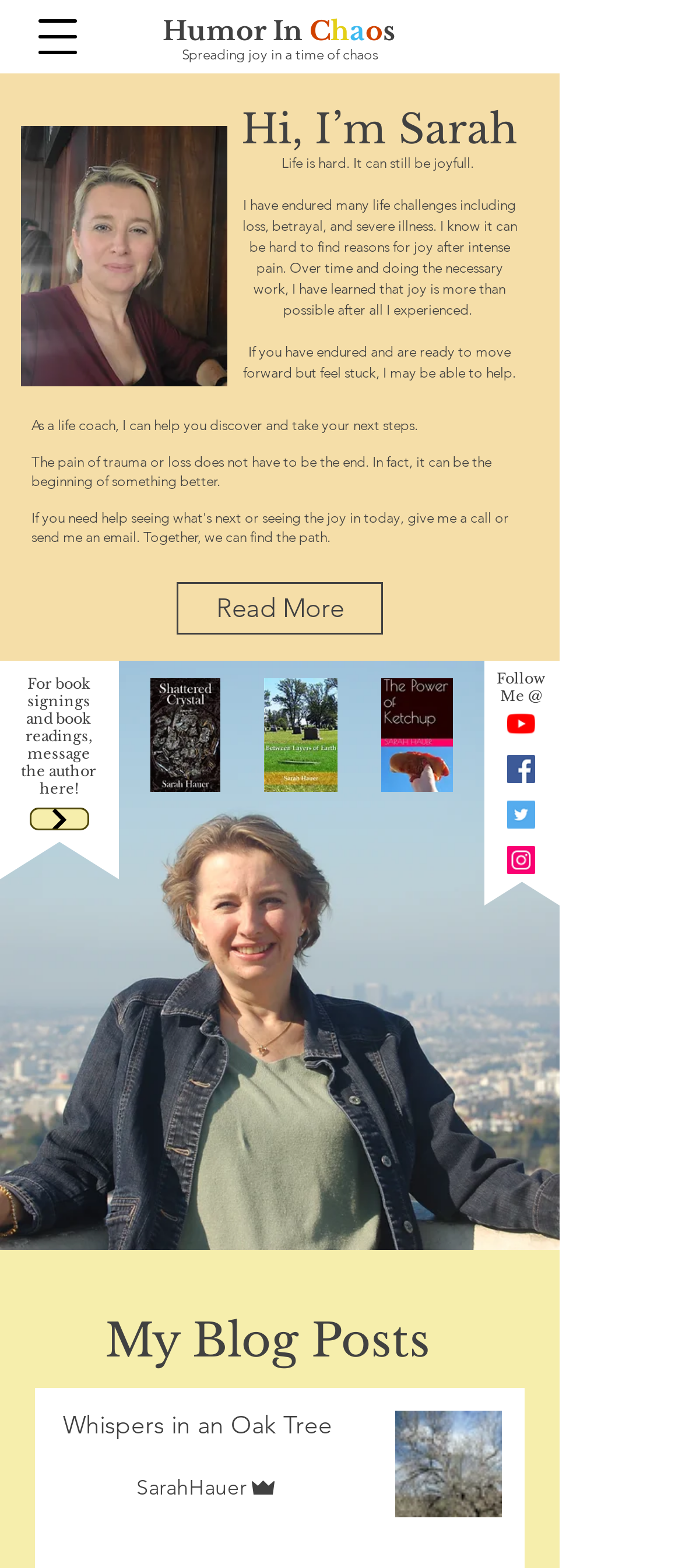What is the purpose of the author as mentioned on the webpage?
Carefully examine the image and provide a detailed answer to the question.

The author mentions that 'As a life coach, I can help you discover and take your next steps.' This indicates that the author's purpose is to act as a life coach and help others move forward.